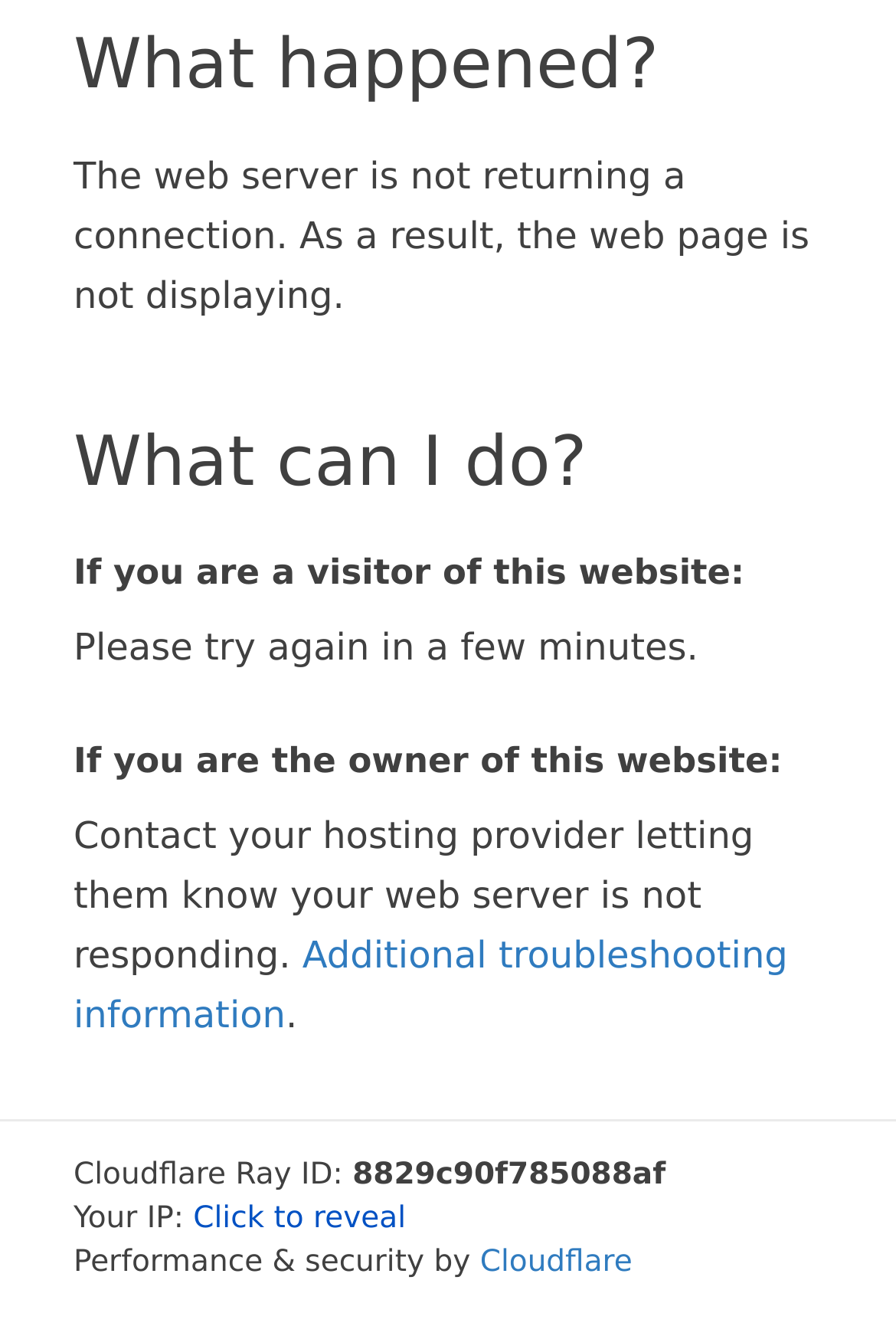Predict the bounding box coordinates for the UI element described as: "Cloudflare". The coordinates should be four float numbers between 0 and 1, presented as [left, top, right, bottom].

[0.536, 0.94, 0.706, 0.966]